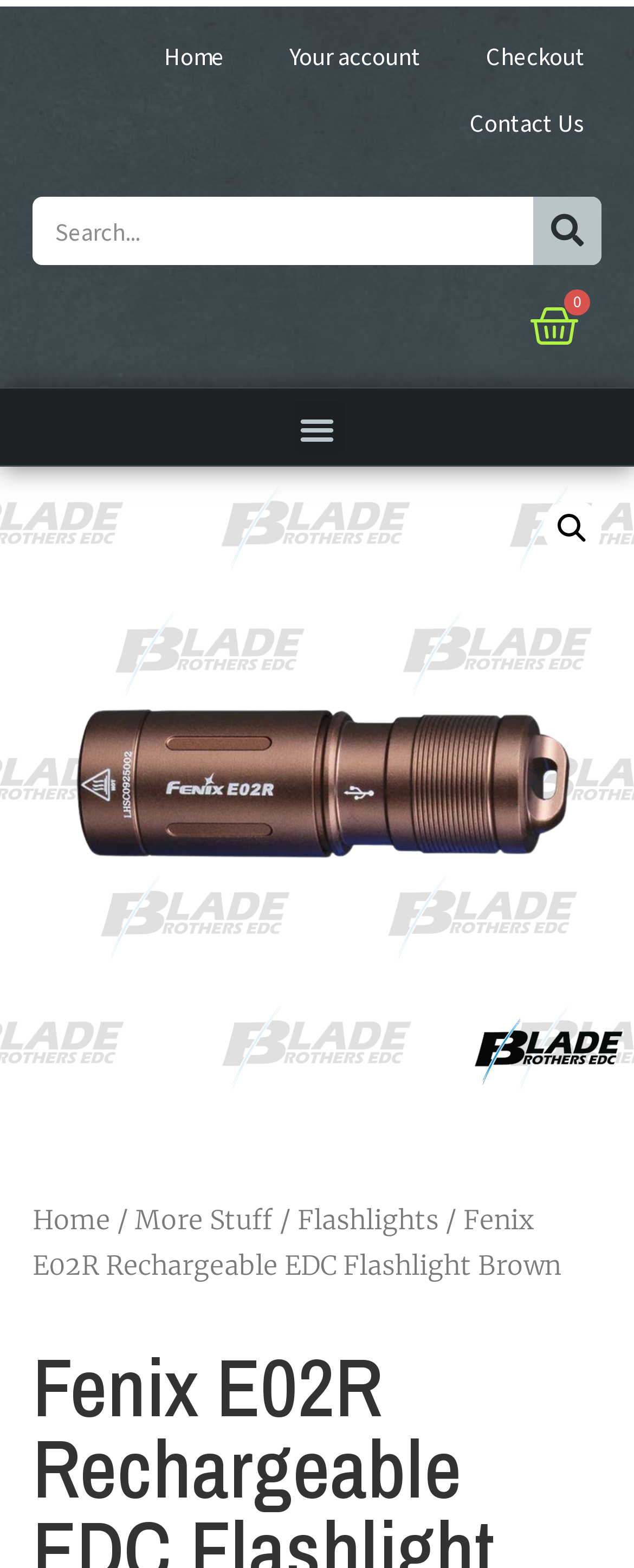Given the description of a UI element: "parent_node: Search name="s" placeholder="Search..."", identify the bounding box coordinates of the matching element in the webpage screenshot.

[0.051, 0.126, 0.841, 0.169]